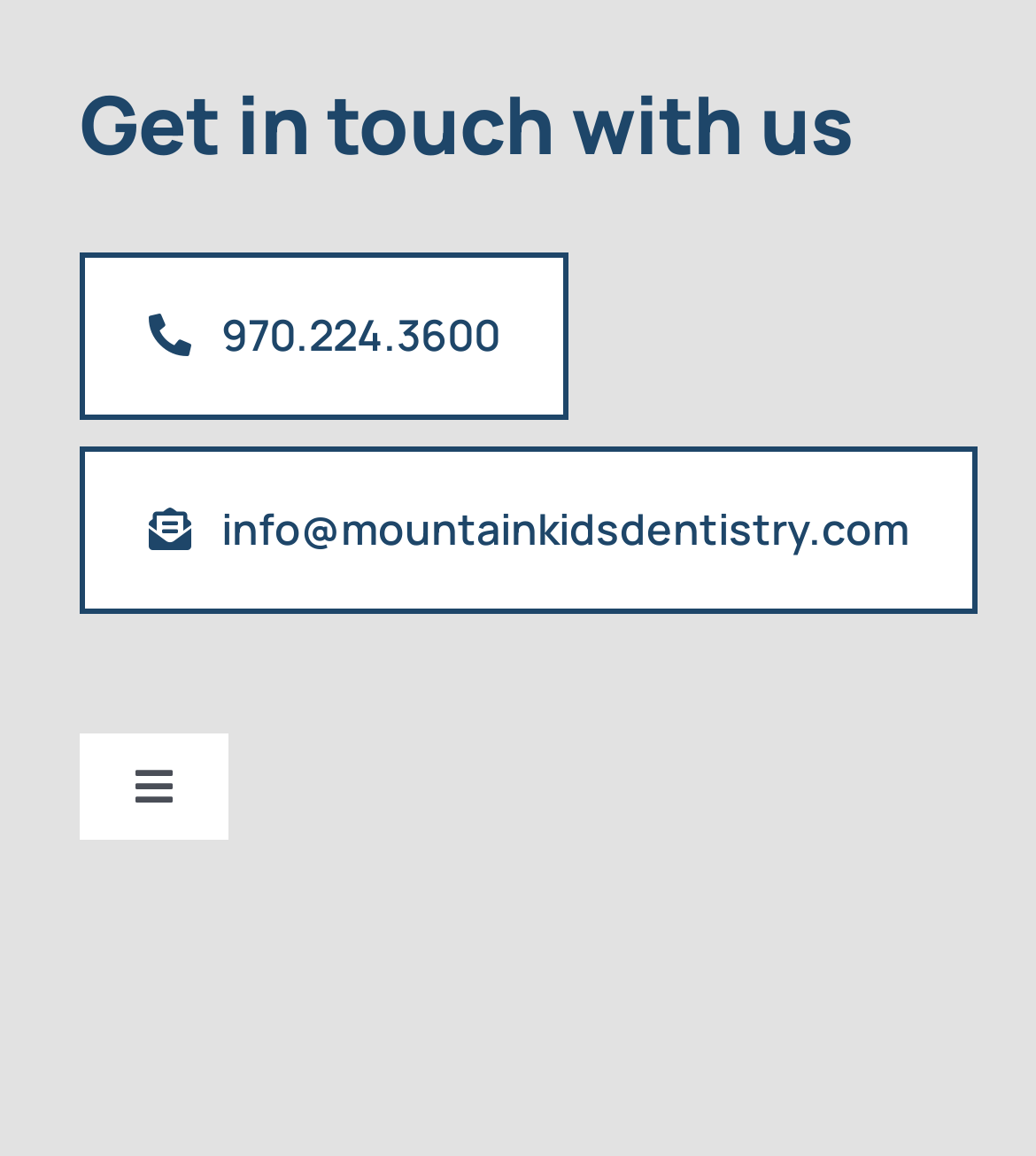Answer the question with a brief word or phrase:
What is the bounding box coordinate of the 'Get in touch with us' heading?

[0.077, 0.066, 0.923, 0.148]